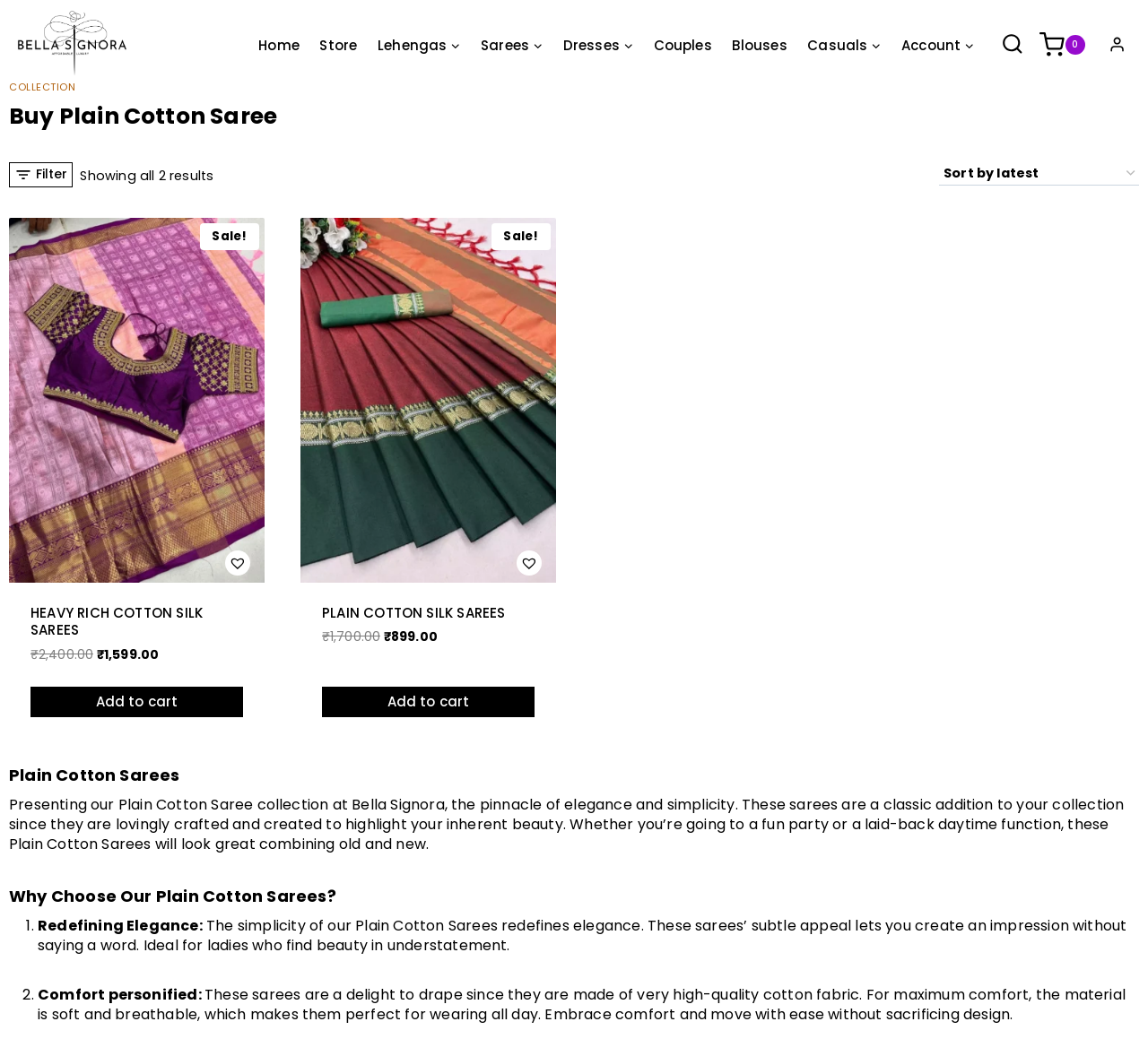Provide a short answer to the following question with just one word or phrase: How many results are shown on the current page?

2